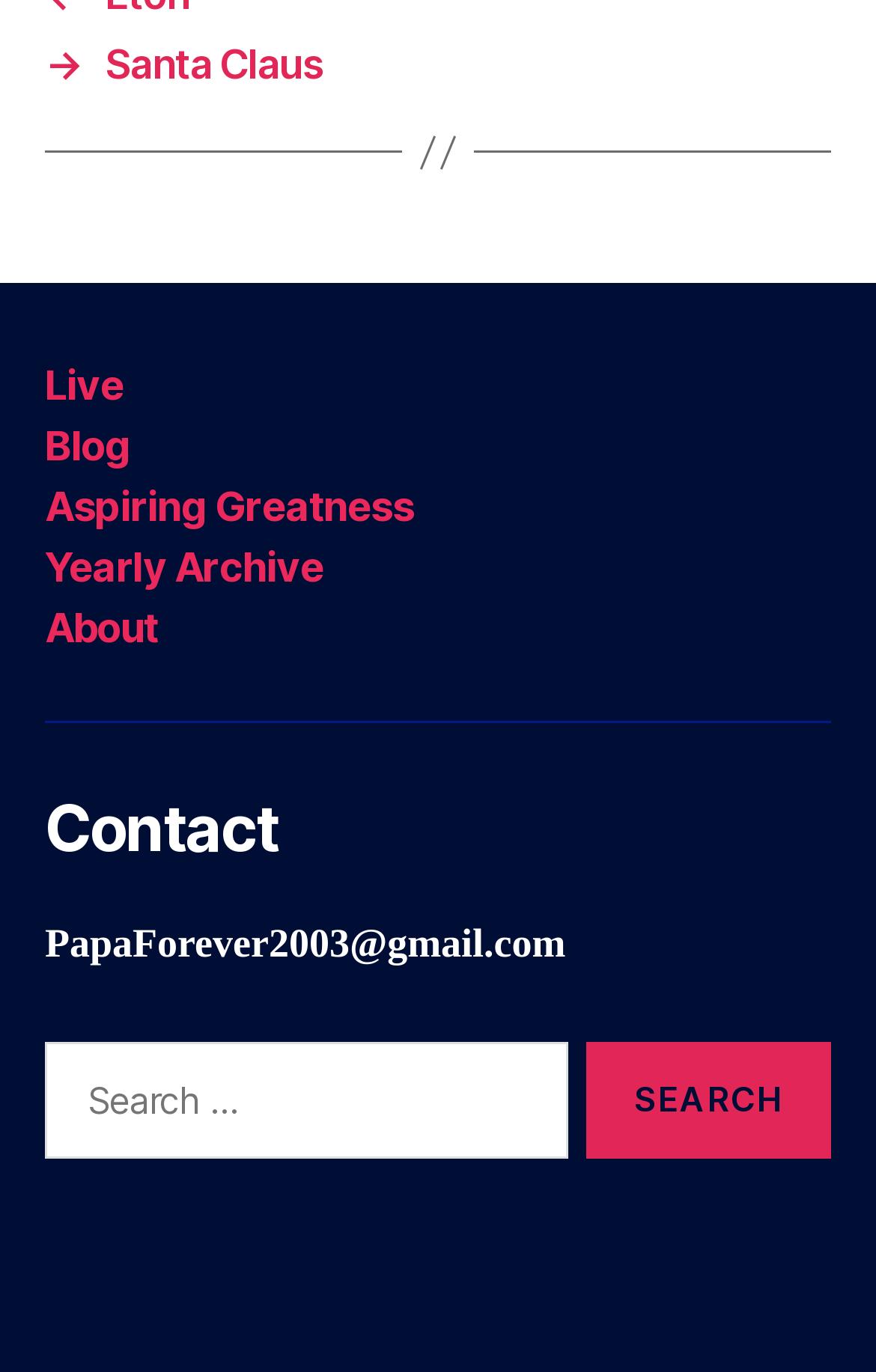Please identify the coordinates of the bounding box that should be clicked to fulfill this instruction: "Click on Business Equipment Finance".

None